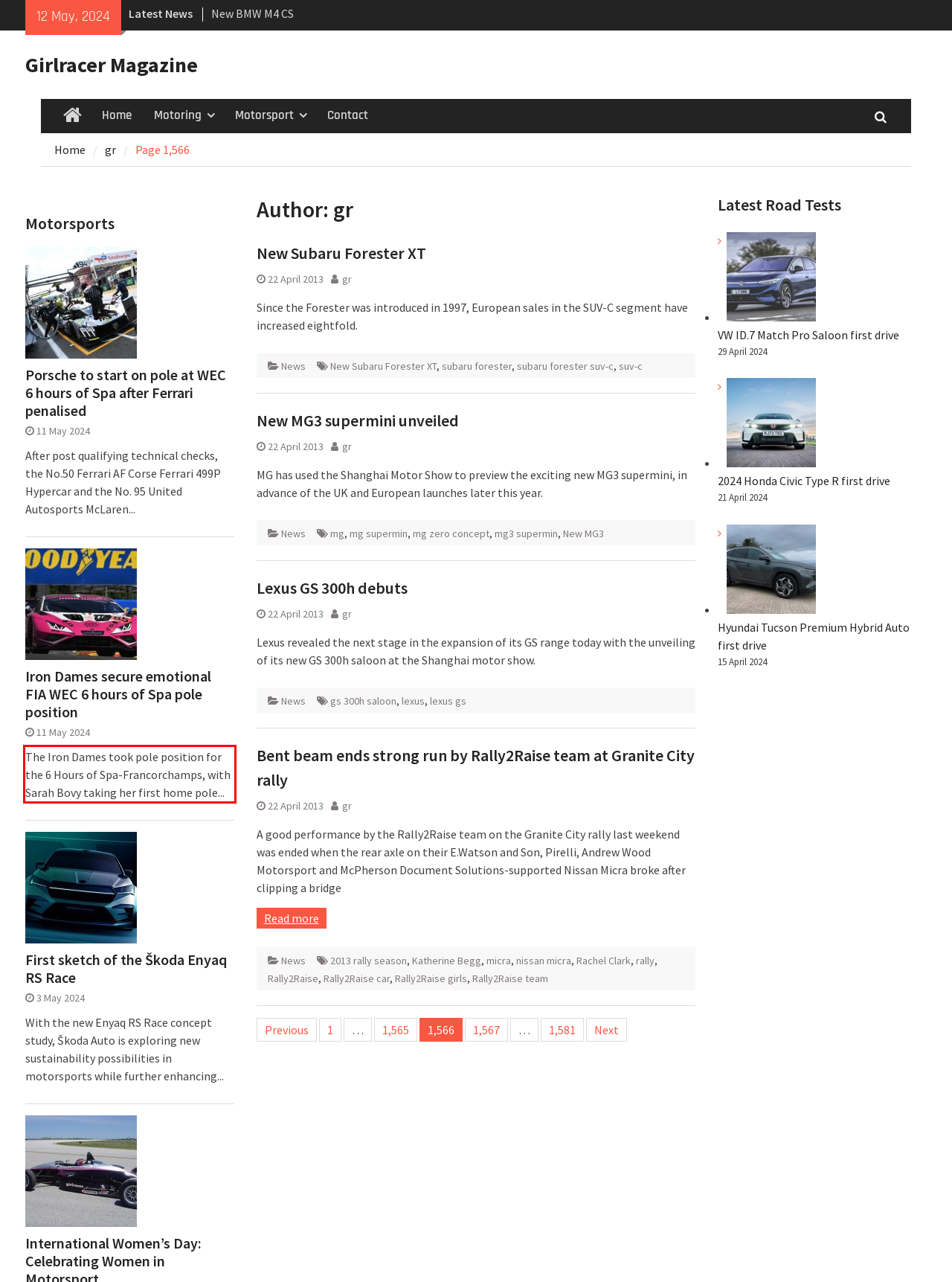Examine the webpage screenshot and use OCR to obtain the text inside the red bounding box.

The Iron Dames took pole position for the 6 Hours of Spa-Francorchamps, with Sarah Bovy taking her first home pole...